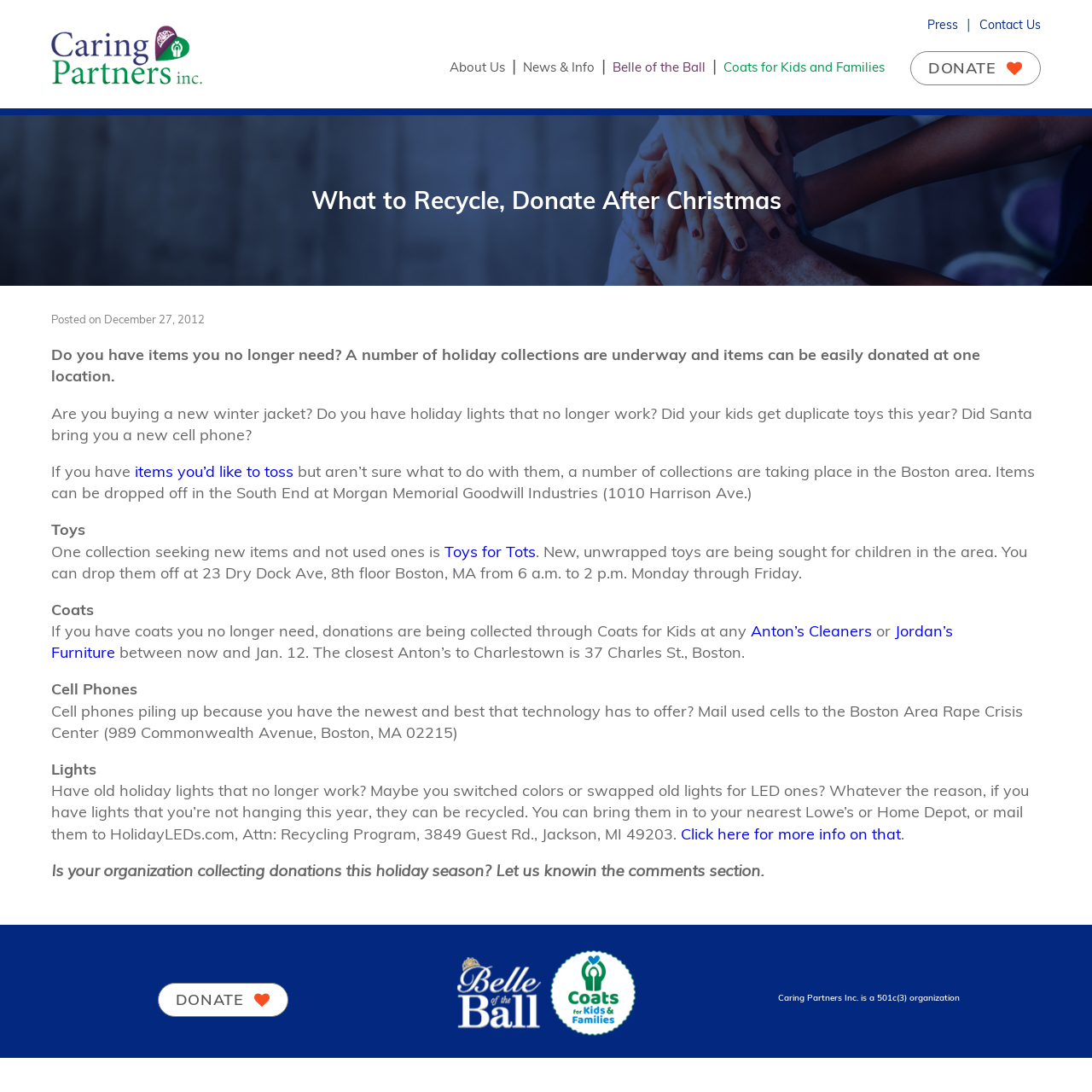Please predict the bounding box coordinates of the element's region where a click is necessary to complete the following instruction: "Learn more about Toys for Tots". The coordinates should be represented by four float numbers between 0 and 1, i.e., [left, top, right, bottom].

[0.407, 0.496, 0.491, 0.514]